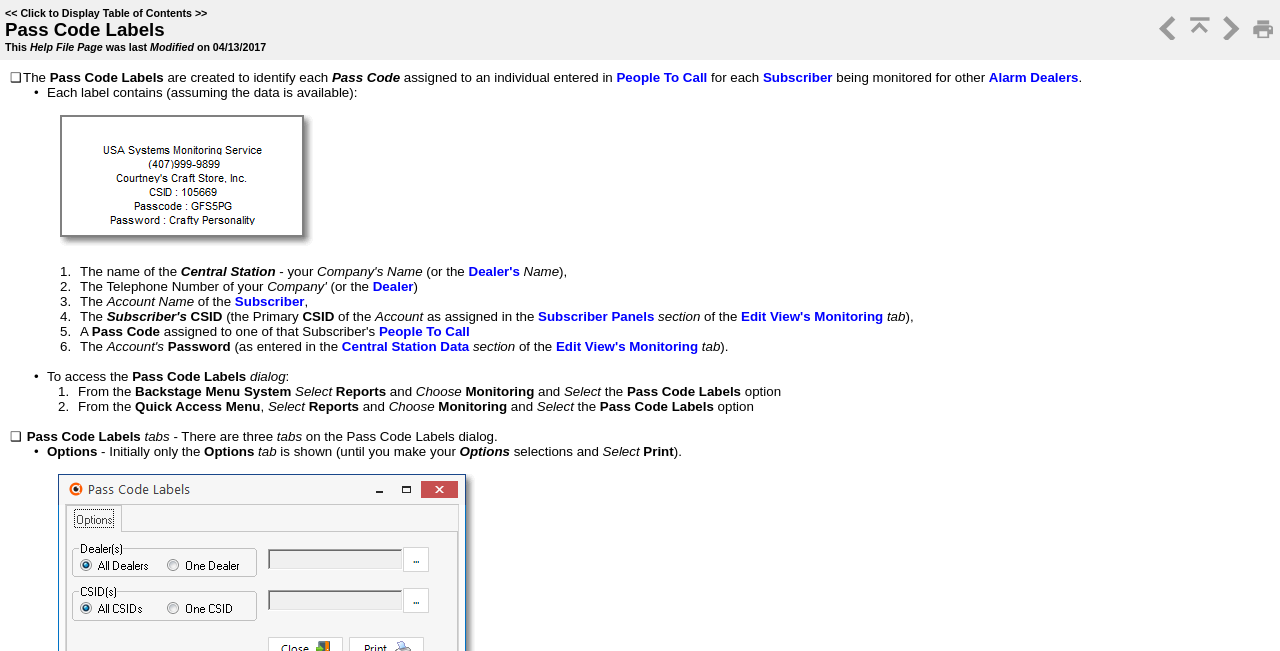Answer the question below in one word or phrase:
What is the relationship between the Subscriber and the Account Name?

The Account Name belongs to the Subscriber